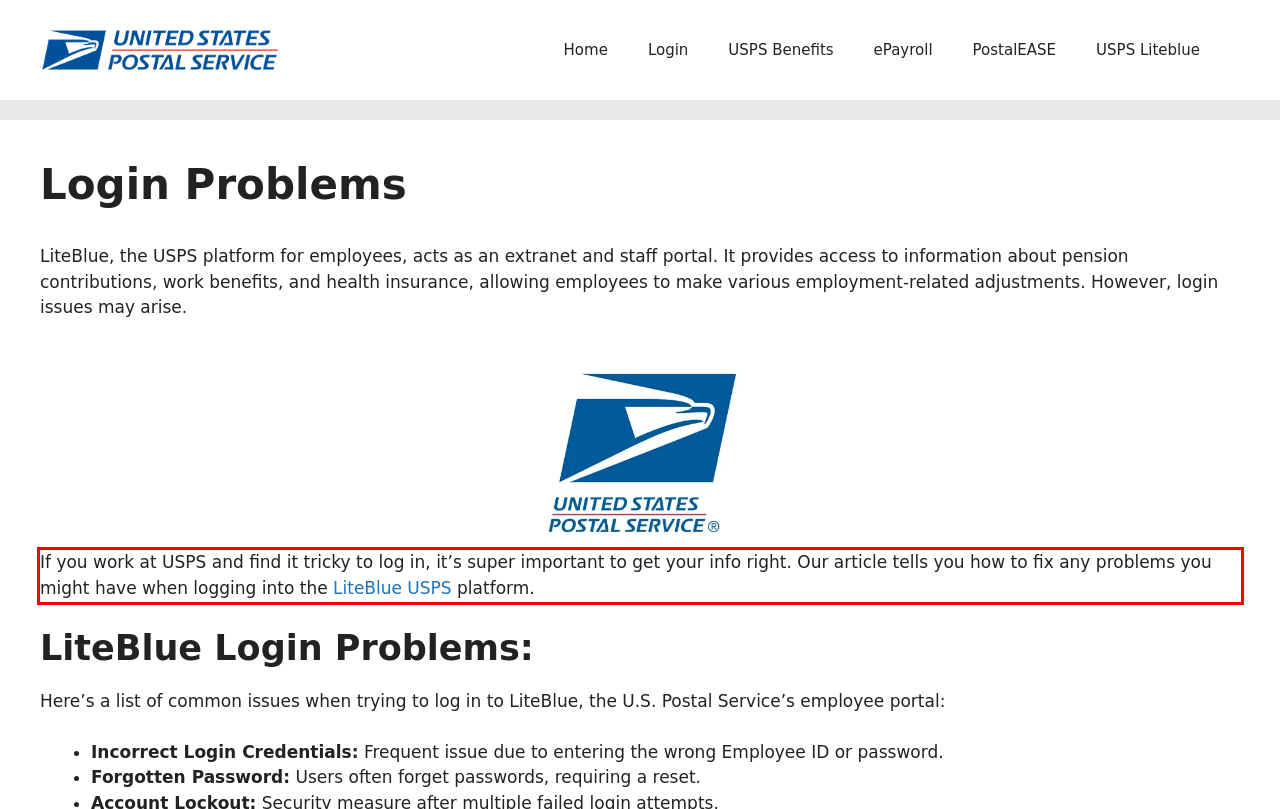Please recognize and transcribe the text located inside the red bounding box in the webpage image.

If you work at USPS and find it tricky to log in, it’s super important to get your info right. Our article tells you how to fix any problems you might have when logging into the LiteBlue USPS platform.